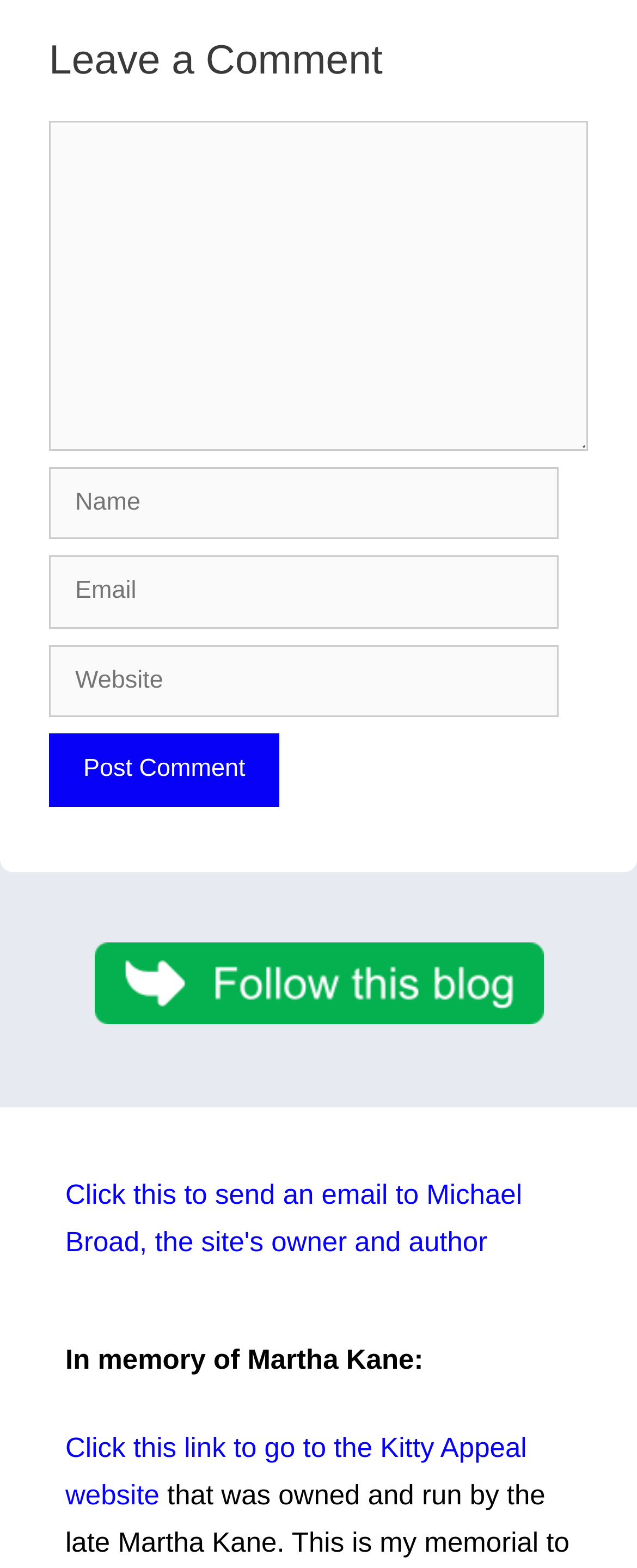Identify the bounding box coordinates of the section to be clicked to complete the task described by the following instruction: "Leave a comment". The coordinates should be four float numbers between 0 and 1, formatted as [left, top, right, bottom].

[0.077, 0.023, 0.923, 0.056]